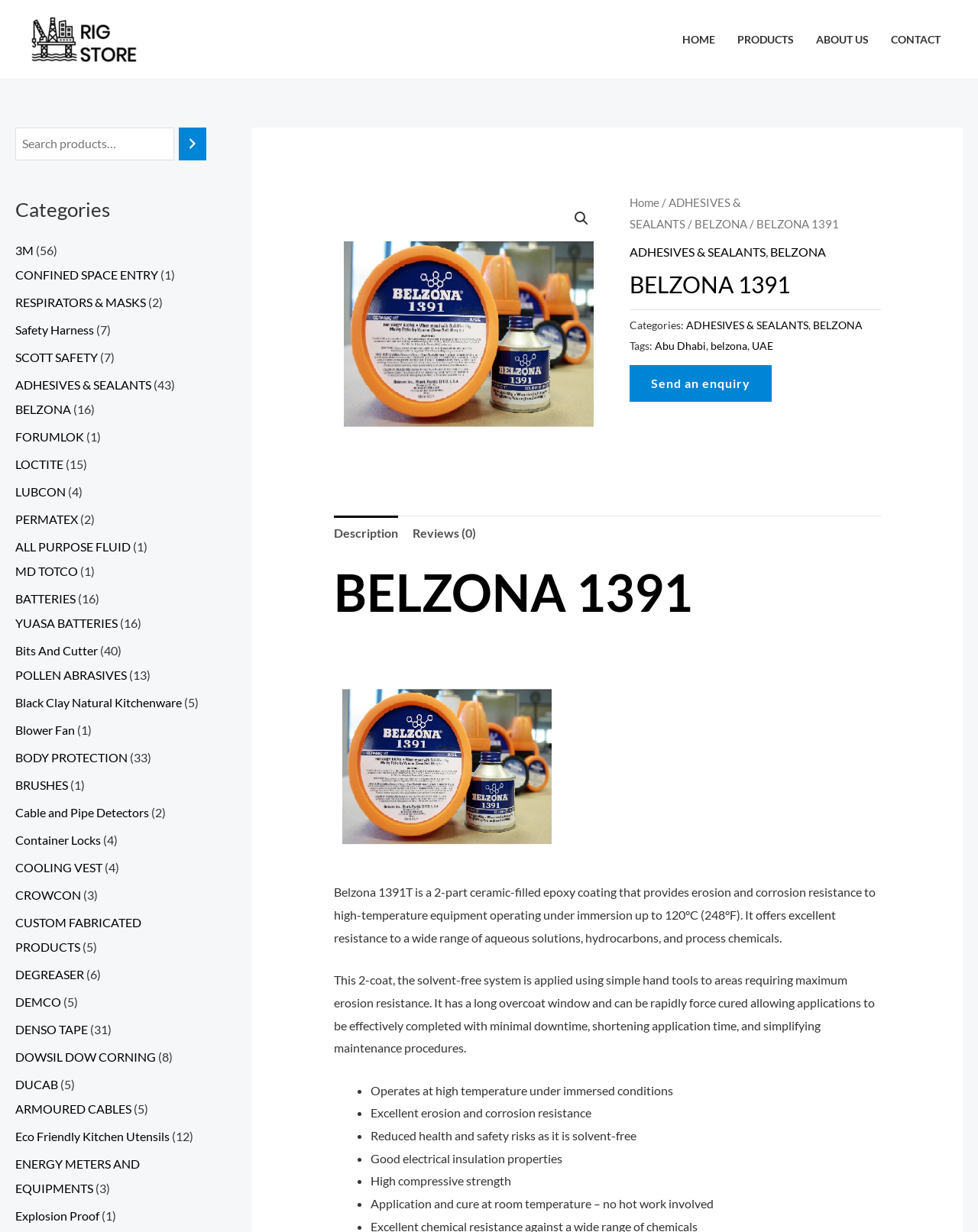Using the given description, provide the bounding box coordinates formatted as (top-left x, top-left y, bottom-right x, bottom-right y), with all values being floating point numbers between 0 and 1. Description: ARMOURED CABLES

[0.016, 0.894, 0.134, 0.906]